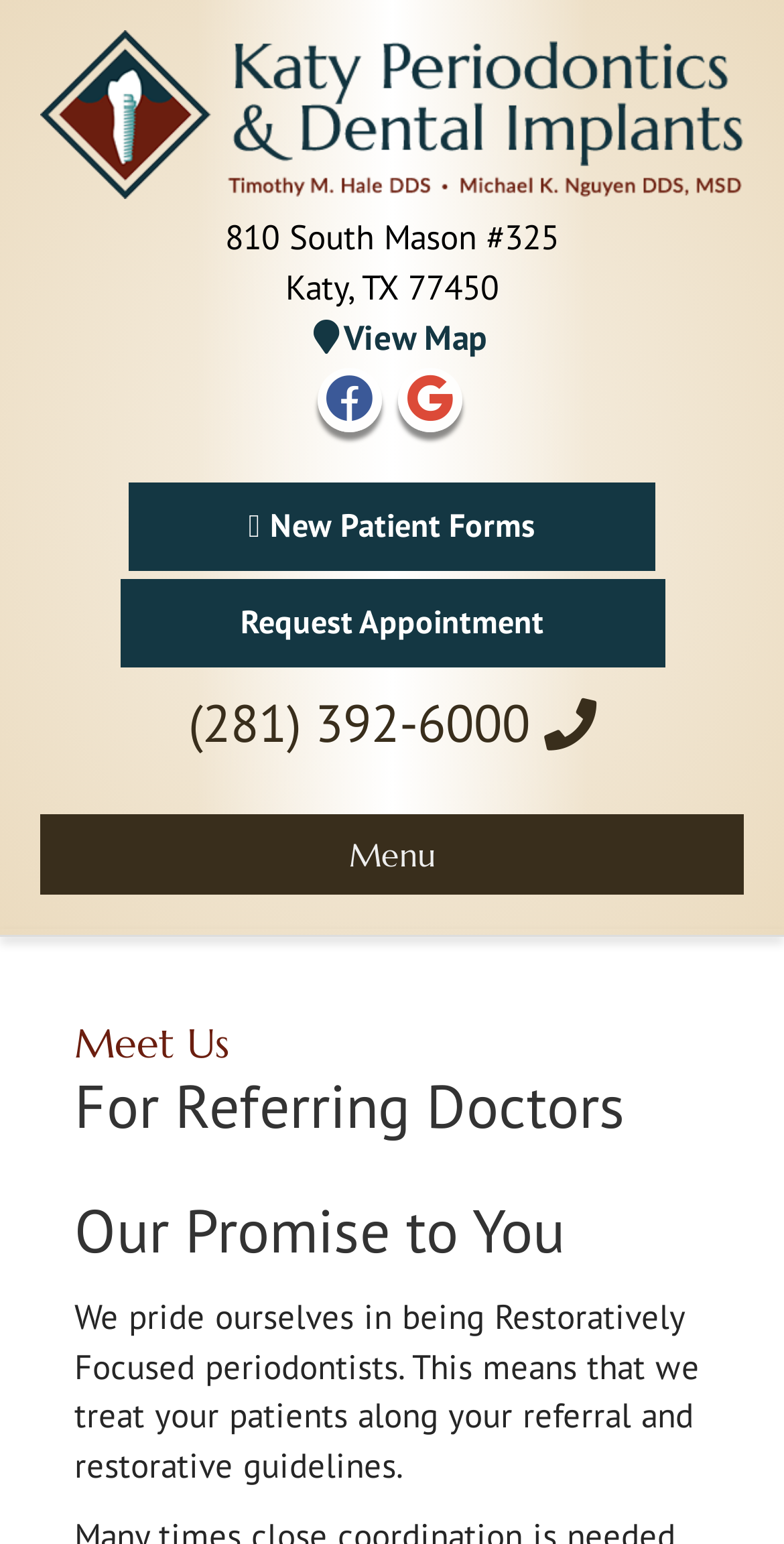What is the focus of the periodontists at Katy Periodontics & Dental Implants?
Answer with a single word or phrase, using the screenshot for reference.

Restoratively Focused